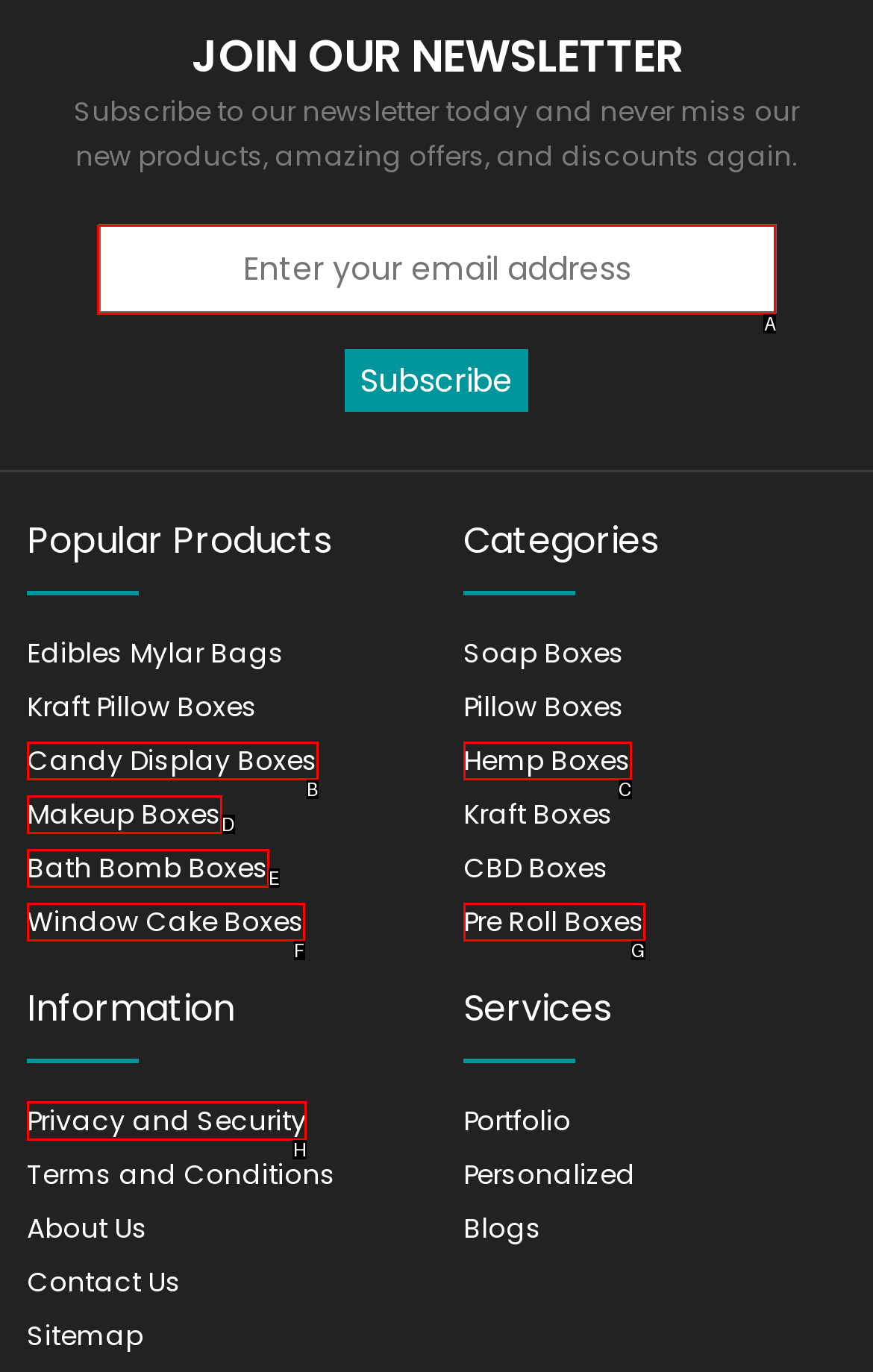Identify the correct choice to execute this task: Learn about Privacy and Security
Respond with the letter corresponding to the right option from the available choices.

H